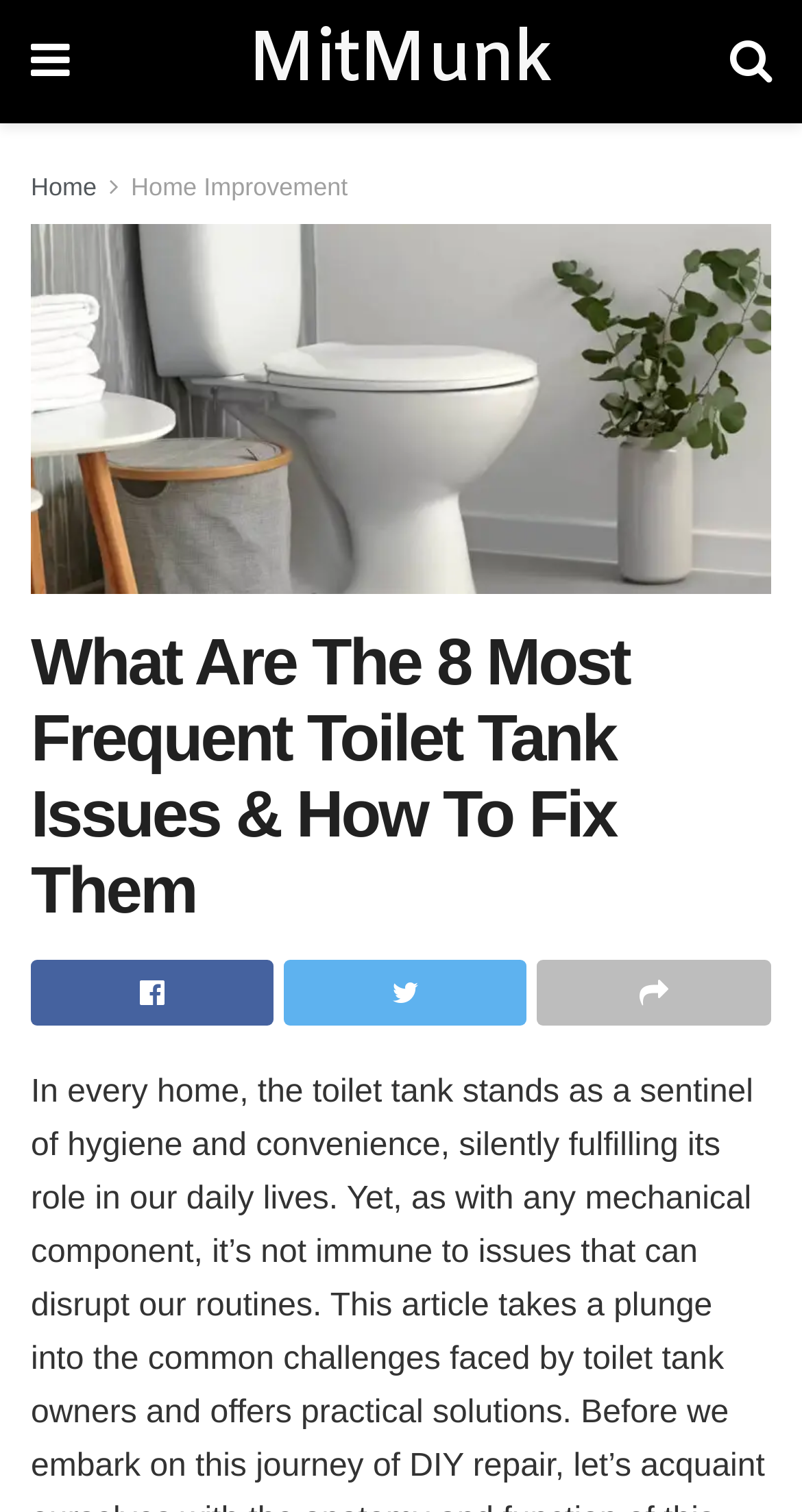What is the main topic of this webpage?
Using the image, give a concise answer in the form of a single word or short phrase.

Toilet tank issues